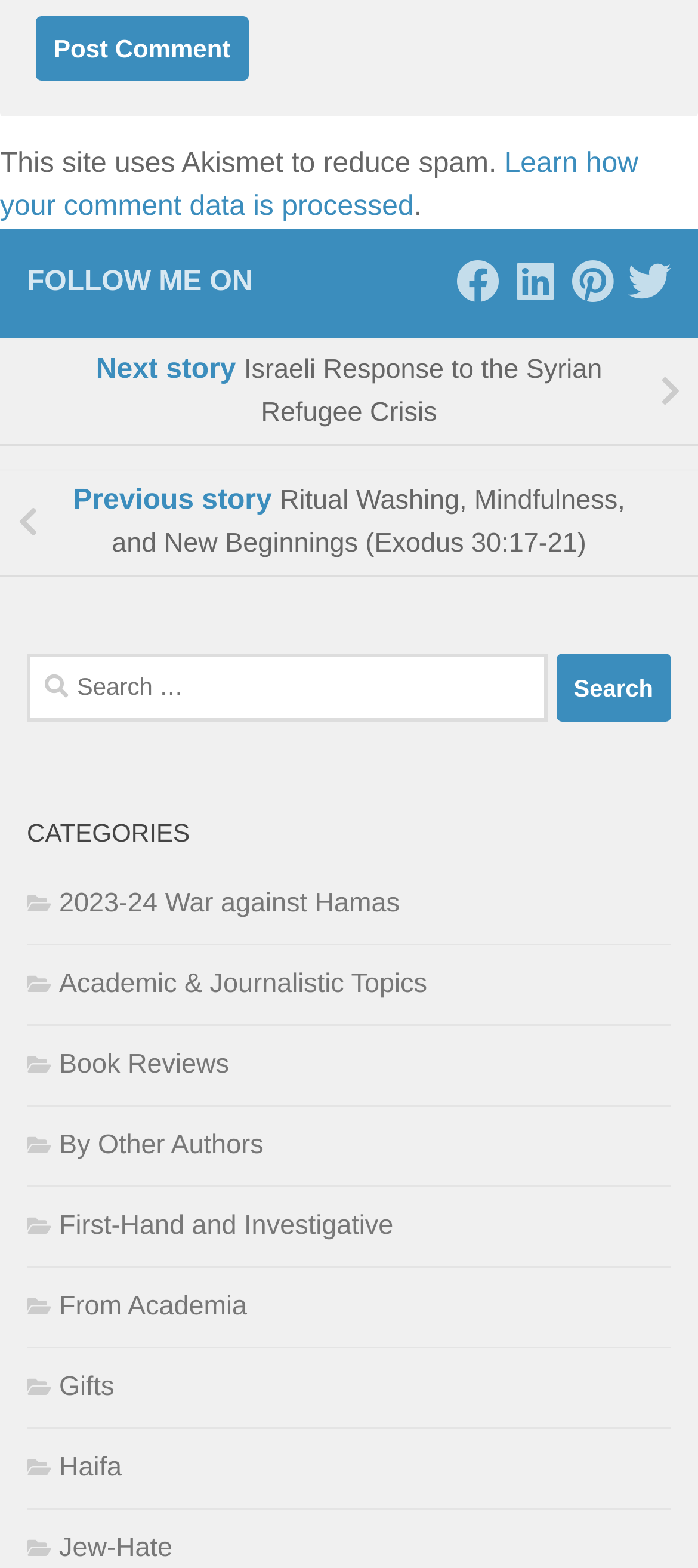Please identify the bounding box coordinates of the element that needs to be clicked to perform the following instruction: "Search for something".

[0.038, 0.417, 0.962, 0.461]